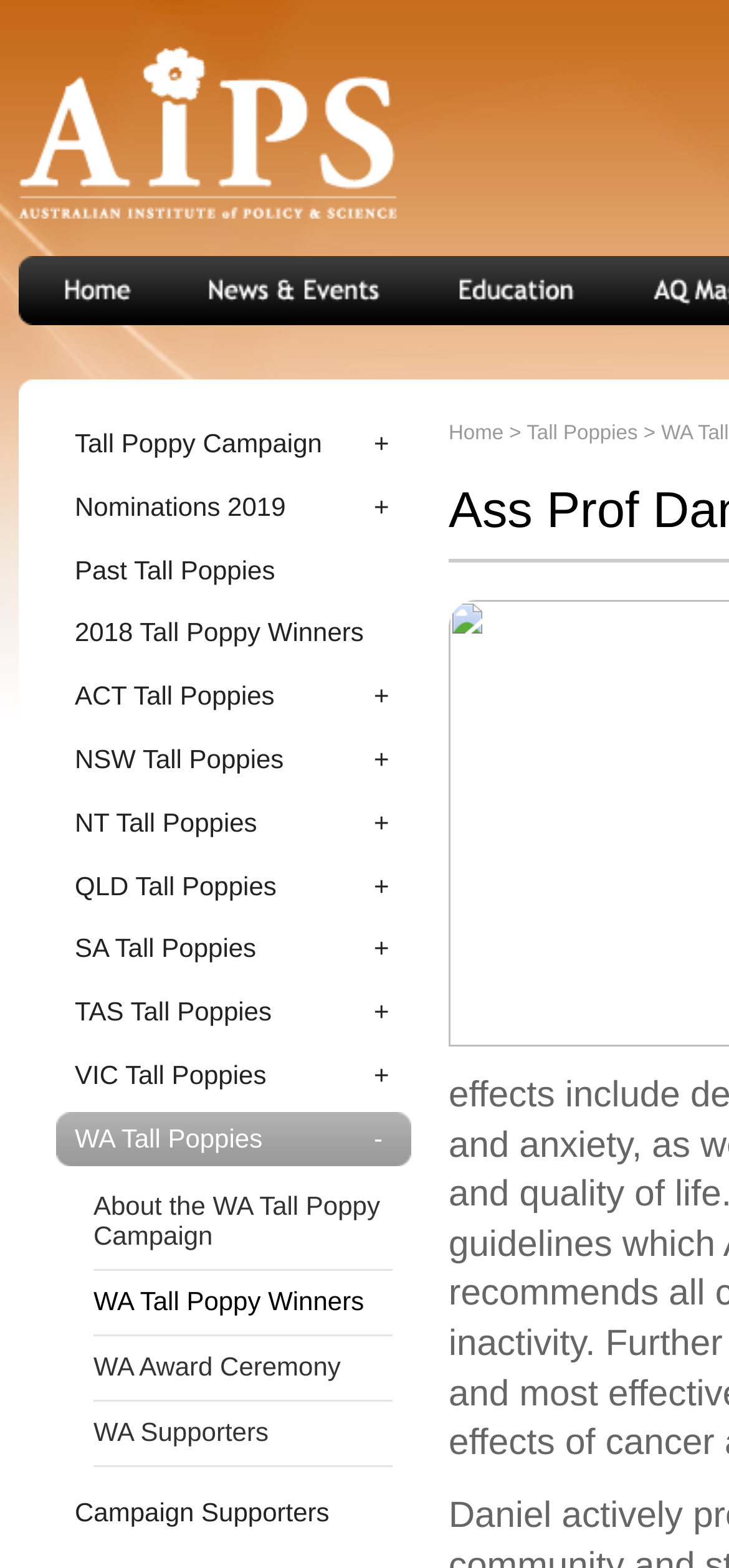Please specify the bounding box coordinates of the clickable region necessary for completing the following instruction: "learn about education". The coordinates must consist of four float numbers between 0 and 1, i.e., [left, top, right, bottom].

[0.574, 0.163, 0.844, 0.207]